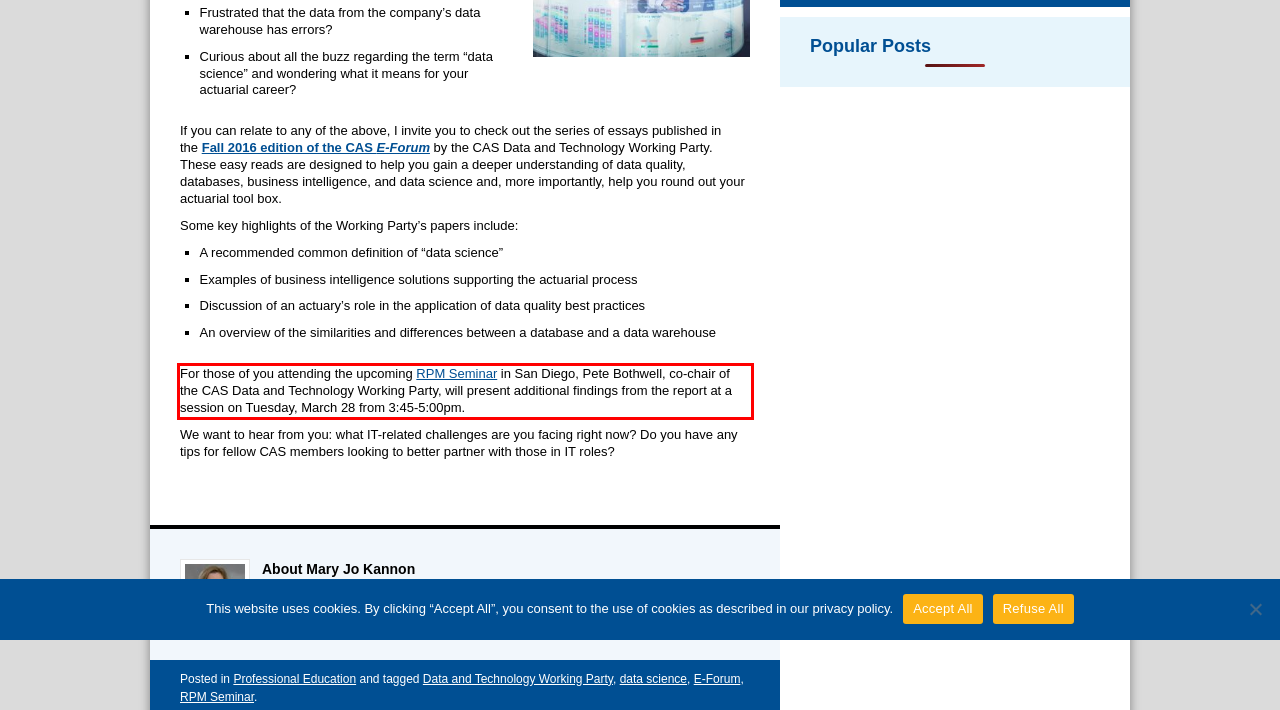Given a screenshot of a webpage with a red bounding box, extract the text content from the UI element inside the red bounding box.

For those of you attending the upcoming RPM Seminar in San Diego, Pete Bothwell, co-chair of the CAS Data and Technology Working Party, will present additional findings from the report at a session on Tuesday, March 28 from 3:45-5:00pm.